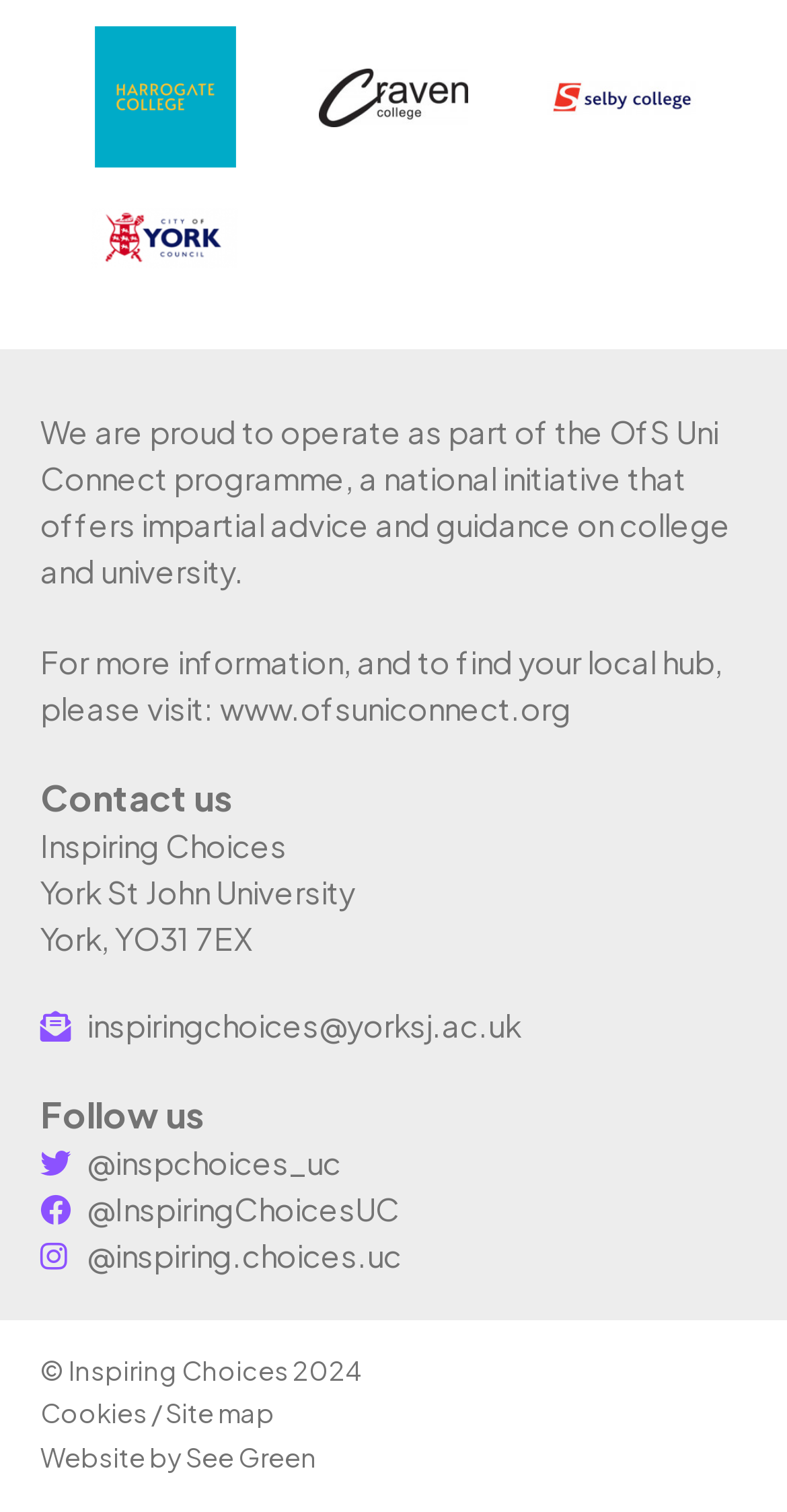What is the email address provided on the webpage?
Please provide a single word or phrase based on the screenshot.

inspiringchoices@yorksj.ac.uk